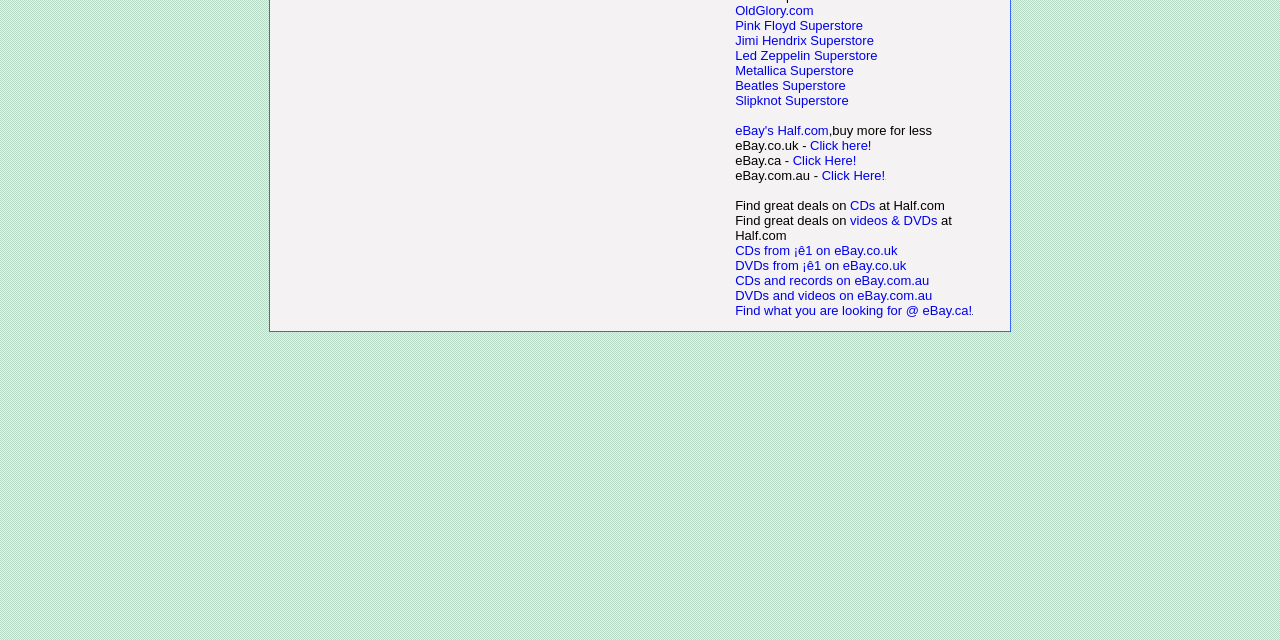Using the webpage screenshot and the element description Jimi Hendrix Superstore, determine the bounding box coordinates. Specify the coordinates in the format (top-left x, top-left y, bottom-right x, bottom-right y) with values ranging from 0 to 1.

[0.574, 0.052, 0.683, 0.075]